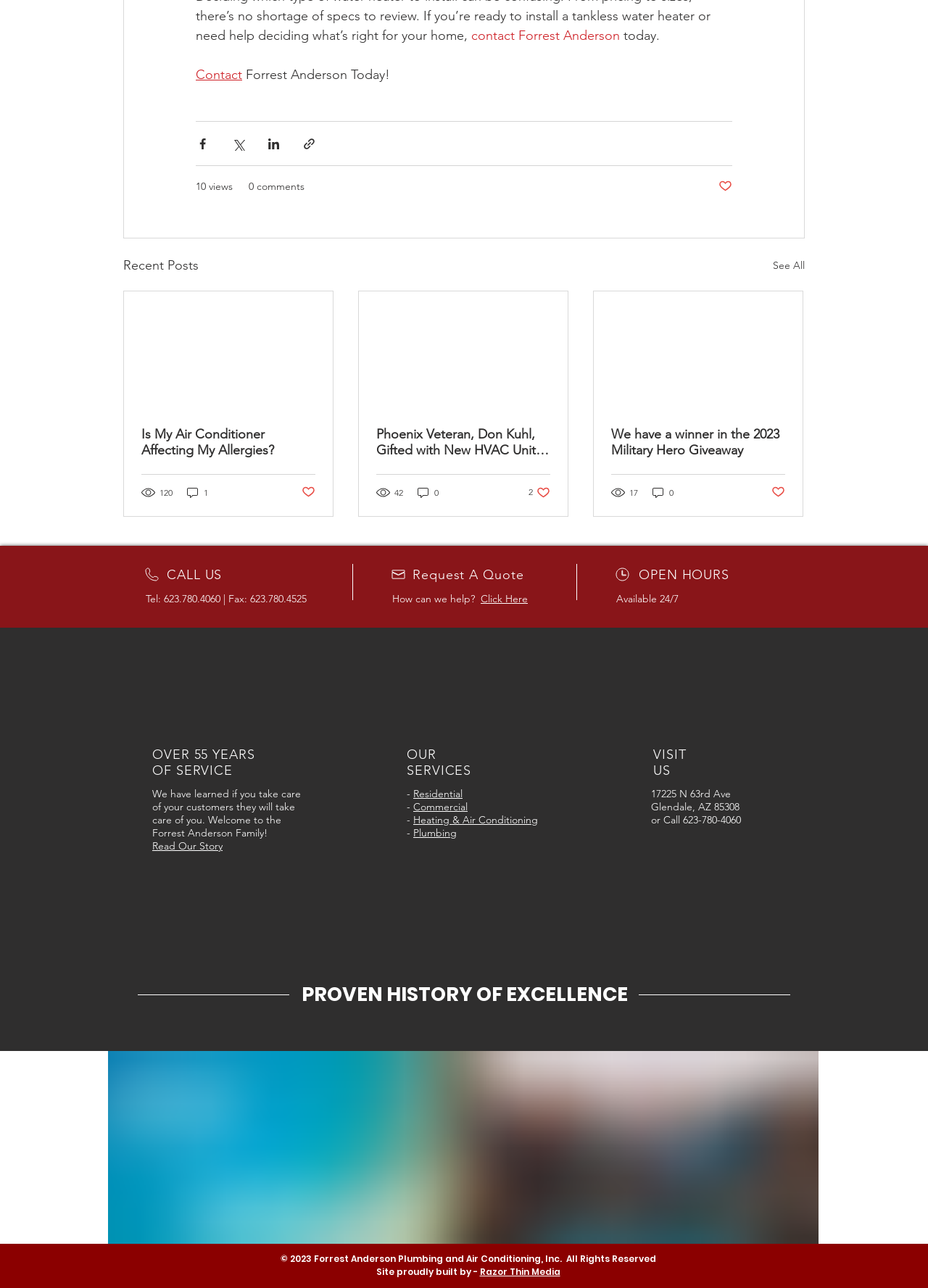Using the element description: "contact Forrest Anderson", determine the bounding box coordinates. The coordinates should be in the format [left, top, right, bottom], with values between 0 and 1.

[0.508, 0.022, 0.668, 0.034]